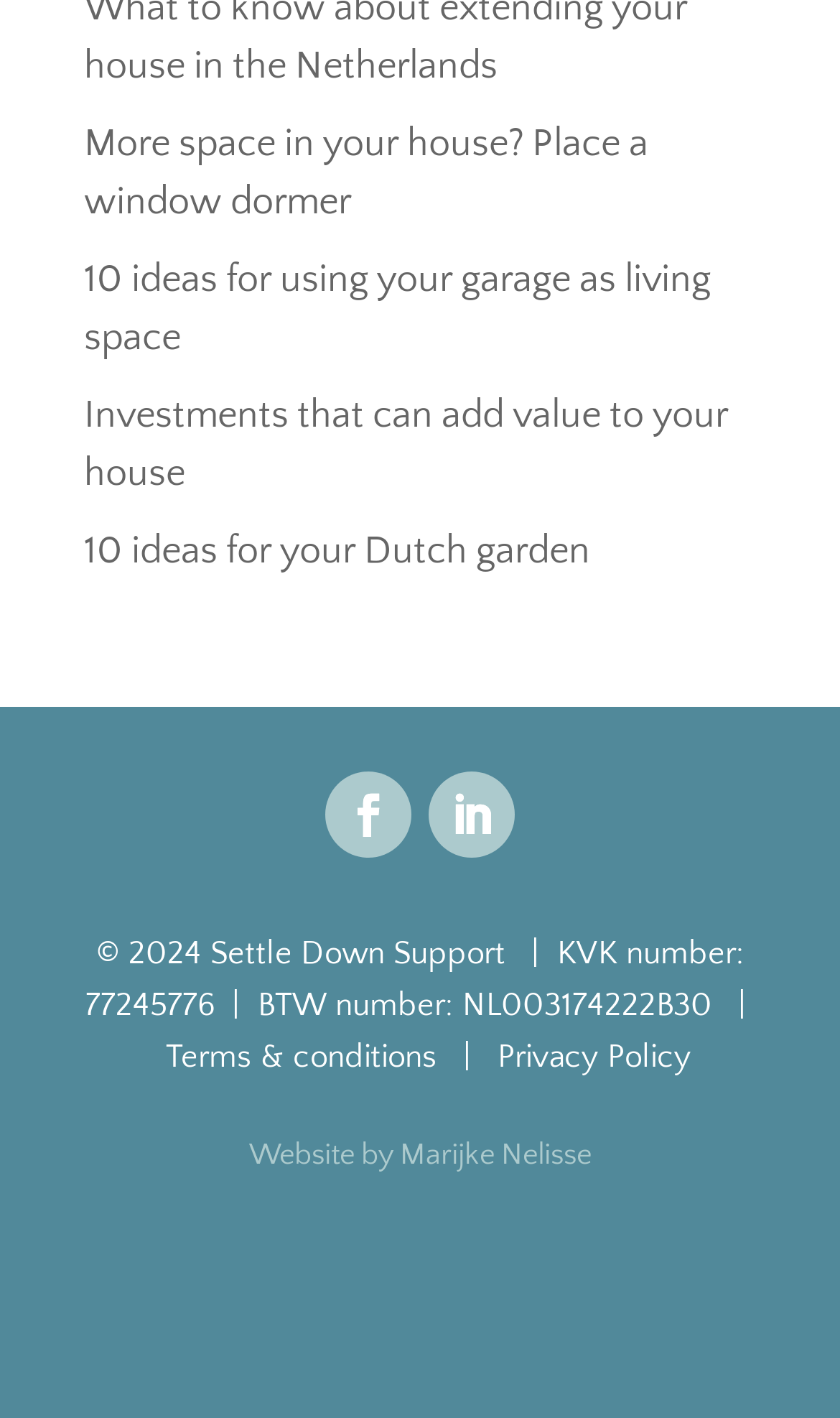Specify the bounding box coordinates (top-left x, top-left y, bottom-right x, bottom-right y) of the UI element in the screenshot that matches this description: Follow

[0.51, 0.544, 0.613, 0.605]